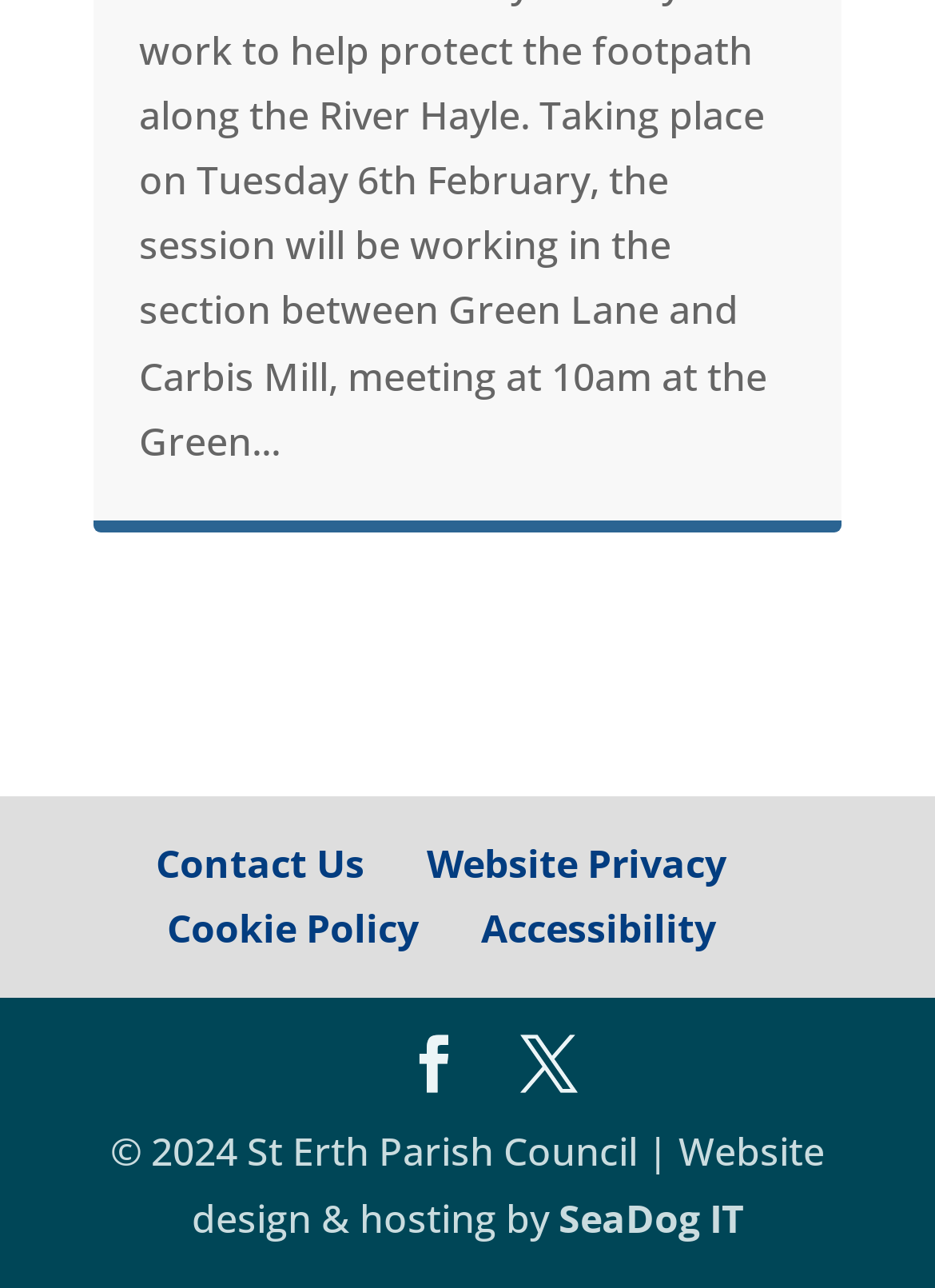Please determine the bounding box of the UI element that matches this description: Cookie Policy. The coordinates should be given as (top-left x, top-left y, bottom-right x, bottom-right y), with all values between 0 and 1.

[0.178, 0.7, 0.447, 0.741]